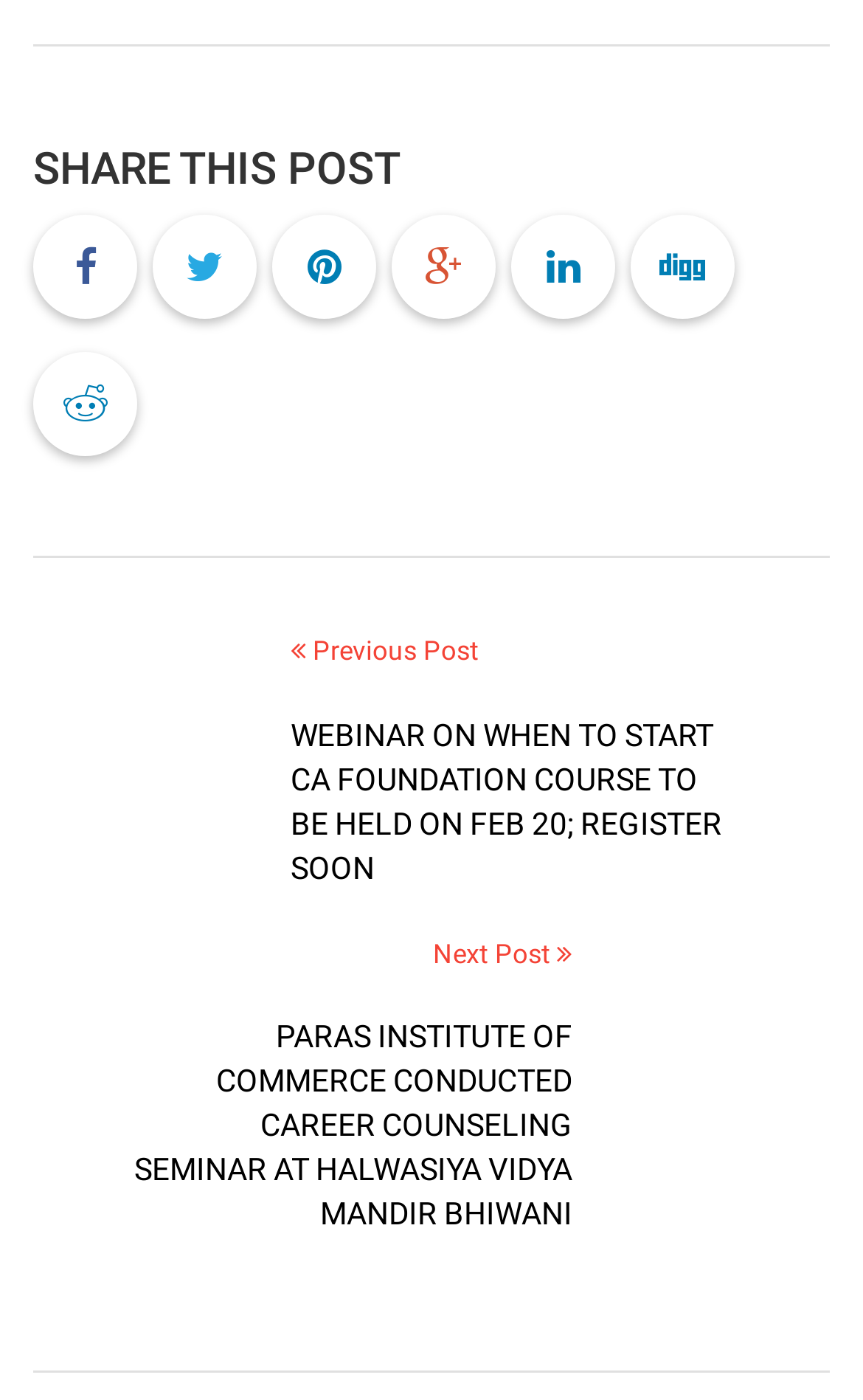What is the location of the career counseling seminar?
Refer to the image and offer an in-depth and detailed answer to the question.

The location of the career counseling seminar can be determined by looking at the link 'PARAS INSTITUTE OF COMMERCE CONDUCTED CAREER COUNSELING SEMINAR AT HALWASIYA VIDYA MANDIR BHIWANI' which explicitly mentions the location as Halwasiya Vidya Mandir Bhiwani.